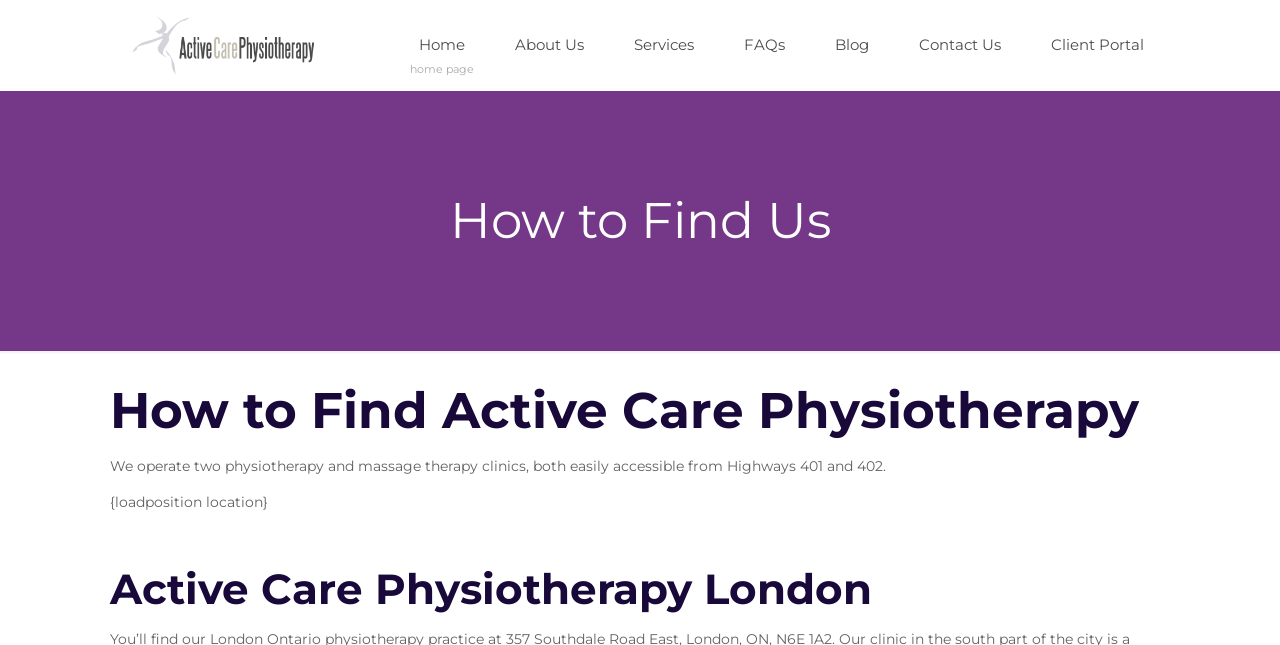How many clinics does Active Care Physiotherapy operate?
Kindly offer a detailed explanation using the data available in the image.

I found the answer by reading the StaticText 'We operate two physiotherapy and massage therapy clinics, both easily accessible from Highways 401 and 402.' which explicitly states that Active Care Physiotherapy operates two clinics.